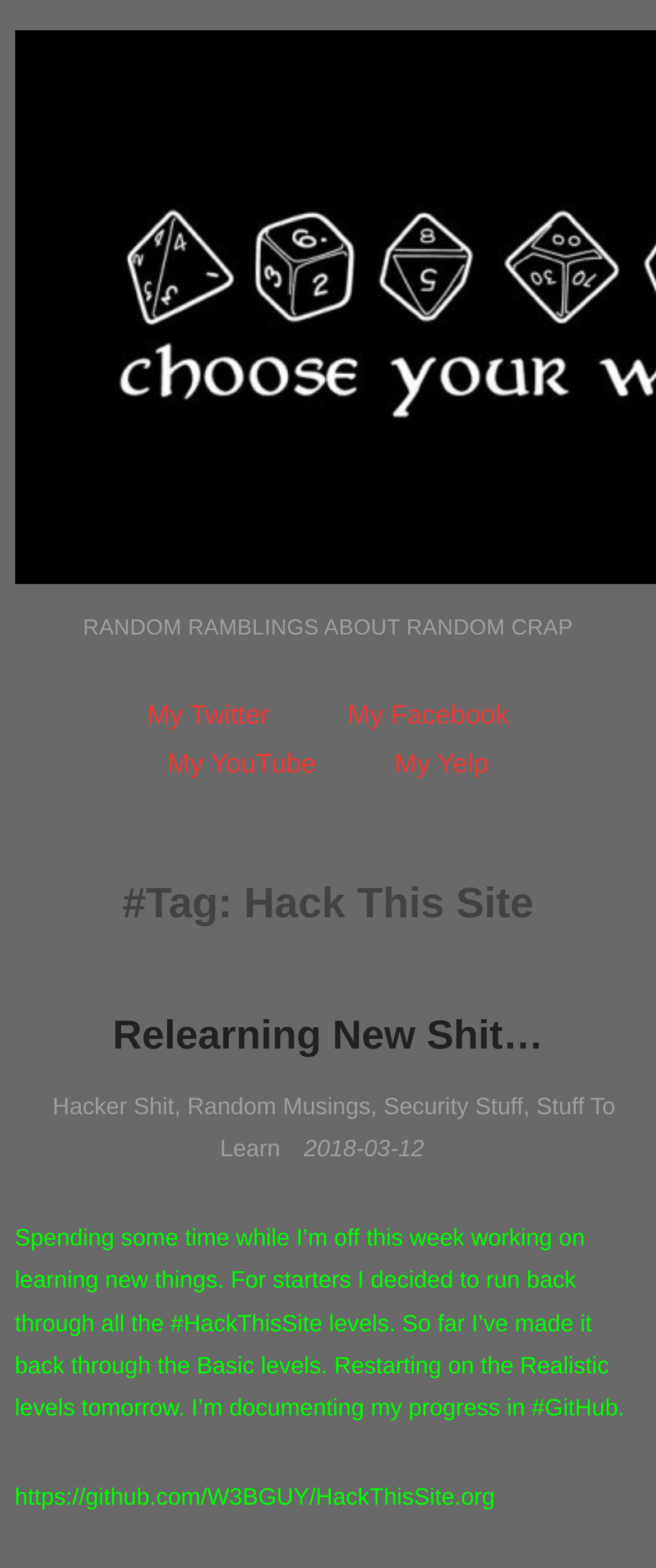Please determine the headline of the webpage and provide its content.

Tag: Hack This Site